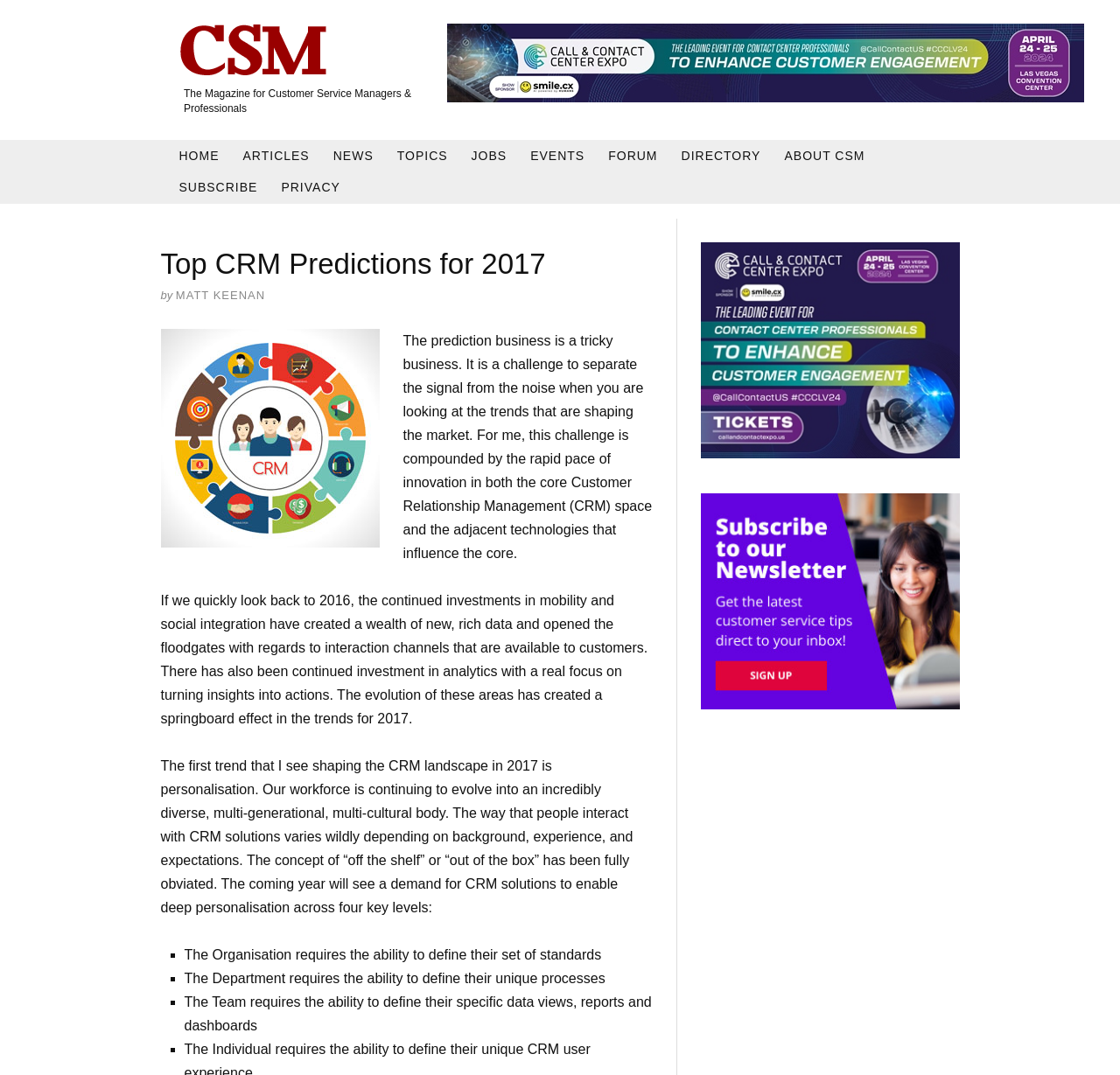Please find the bounding box coordinates of the section that needs to be clicked to achieve this instruction: "Watch the video about using 2 iPads as a turntable".

None